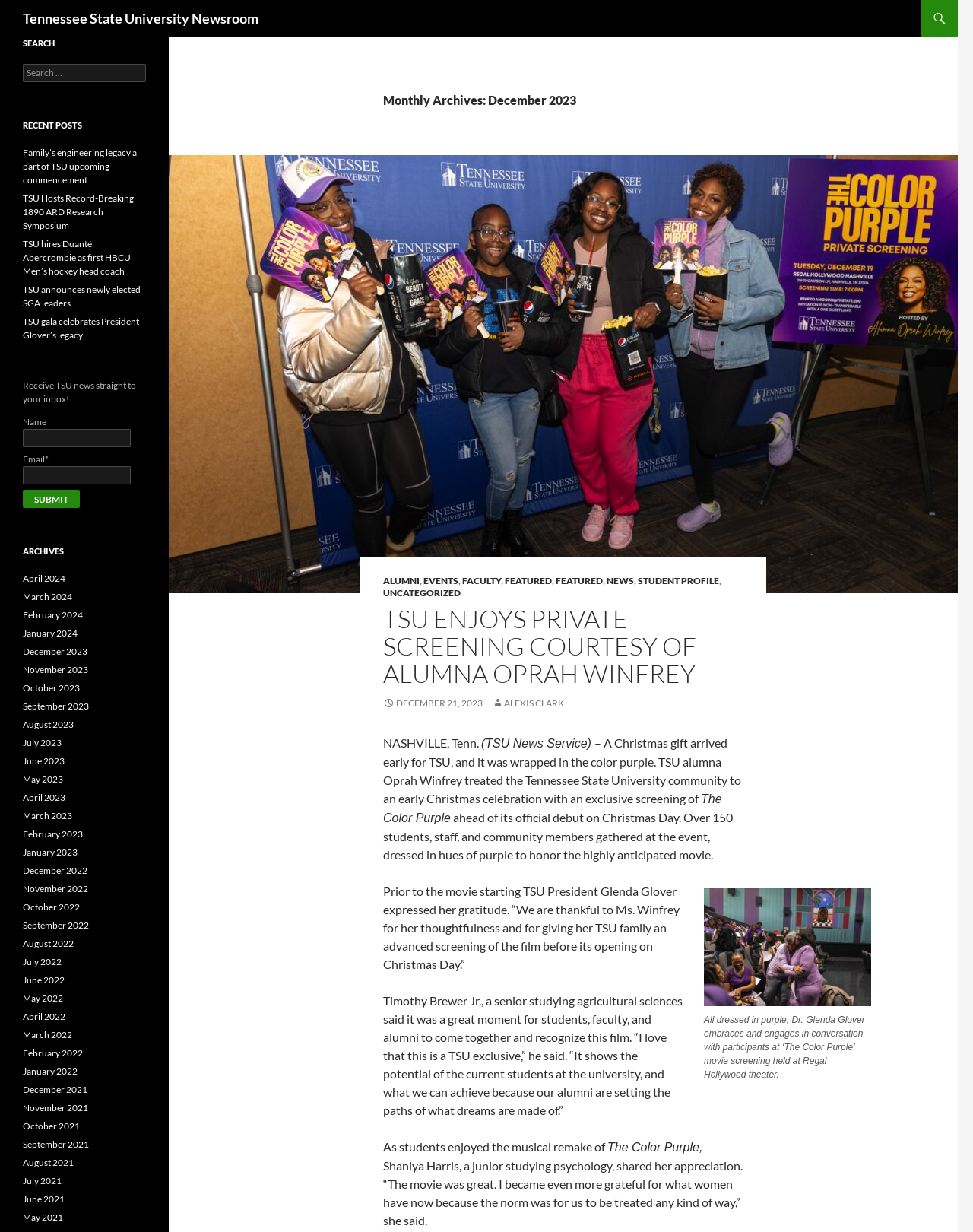Please specify the bounding box coordinates of the clickable region to carry out the following instruction: "Search for news". The coordinates should be four float numbers between 0 and 1, in the format [left, top, right, bottom].

[0.023, 0.052, 0.15, 0.067]